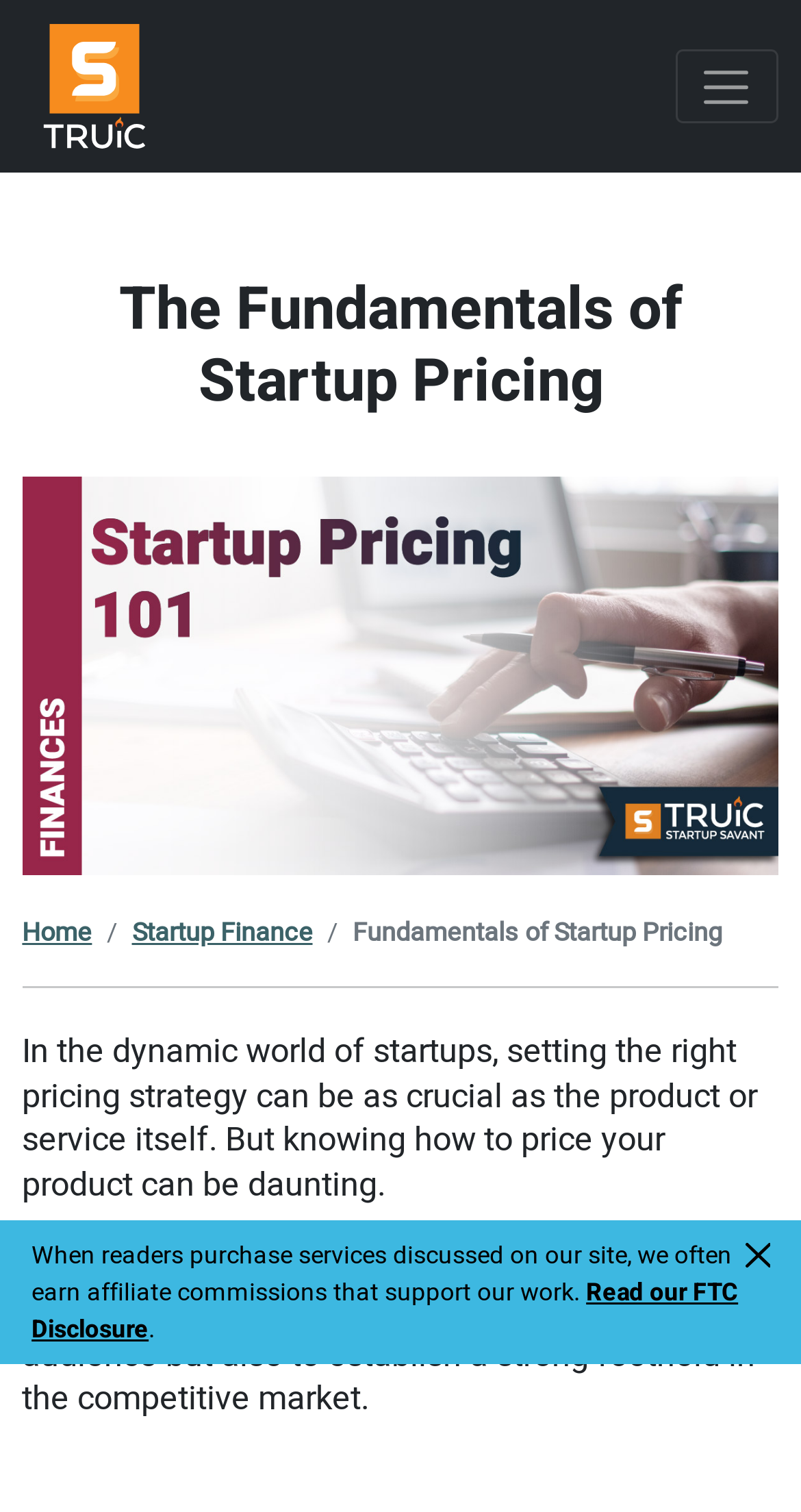Generate a comprehensive description of the contents of the webpage.

The webpage is about the fundamentals of startup pricing, with a focus on strategies for attracting the target audience and establishing a strong market presence. 

At the top of the page, there is a main navigation section that spans the entire width, containing a logo on the left and a toggle navigation button on the right. 

Below the navigation section, there is an alert box that takes up the full width, containing a message about affiliate commissions and a link to read the FTC Disclosure. The alert box also has a close button on the right.

Underneath the alert box, the main content area begins, headed by a large header that reads "The Fundamentals of Startup Pricing". To the right of the header, there is an image of a person with a calculator, trying to estimate startup pricing. 

Below the header and image, there are three links: "Home", "Startup Finance", and a link with the same title as the header. 

A horizontal separator line divides the links from the main content, which starts with a paragraph of text that discusses the importance of pricing strategies for startups. The text is followed by another paragraph that summarizes the purpose of the guide, which is to break down the types of pricing strategies for startups.